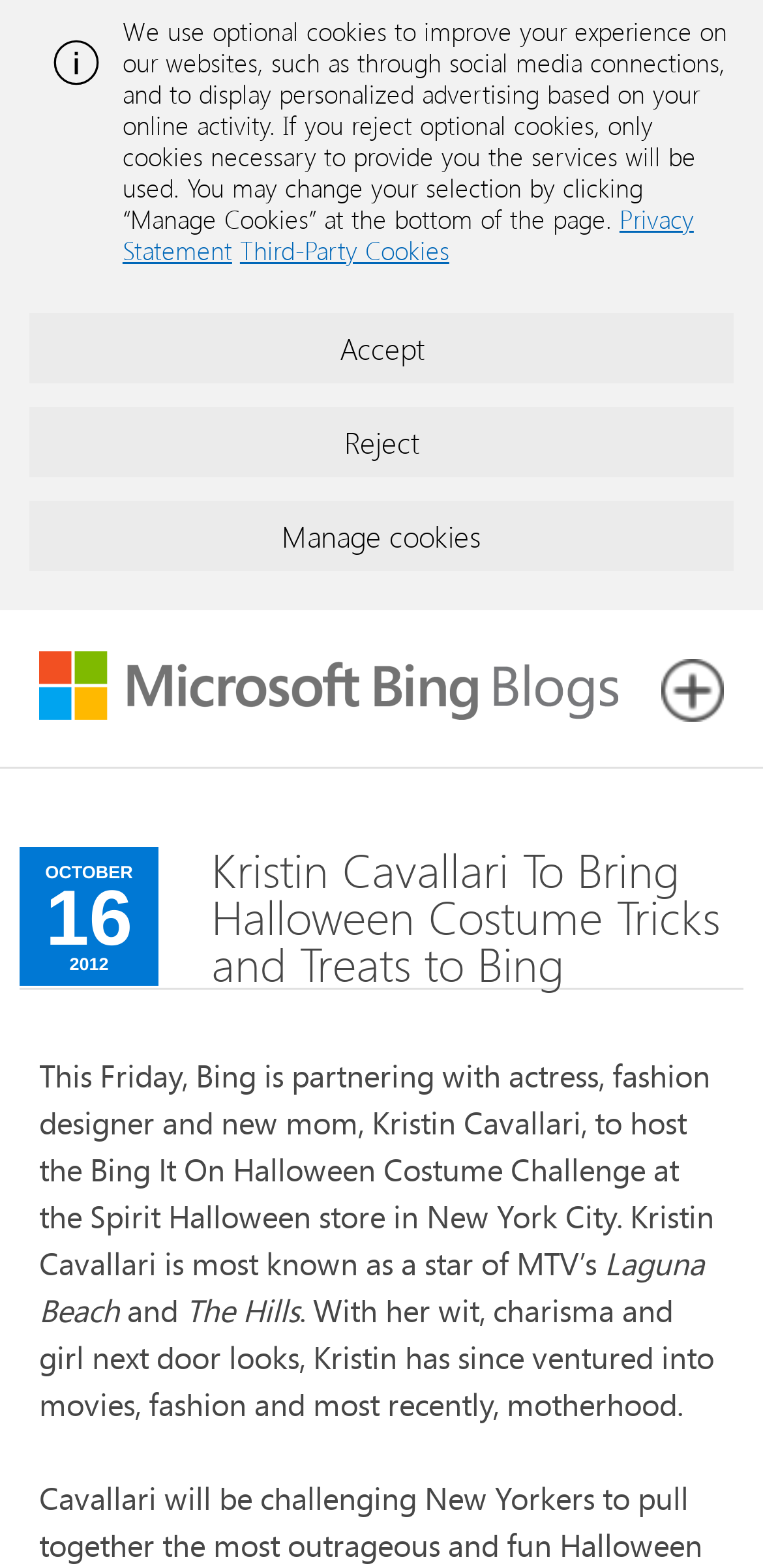What is Kristin Cavallari's profession?
Respond to the question with a single word or phrase according to the image.

Actress, fashion designer